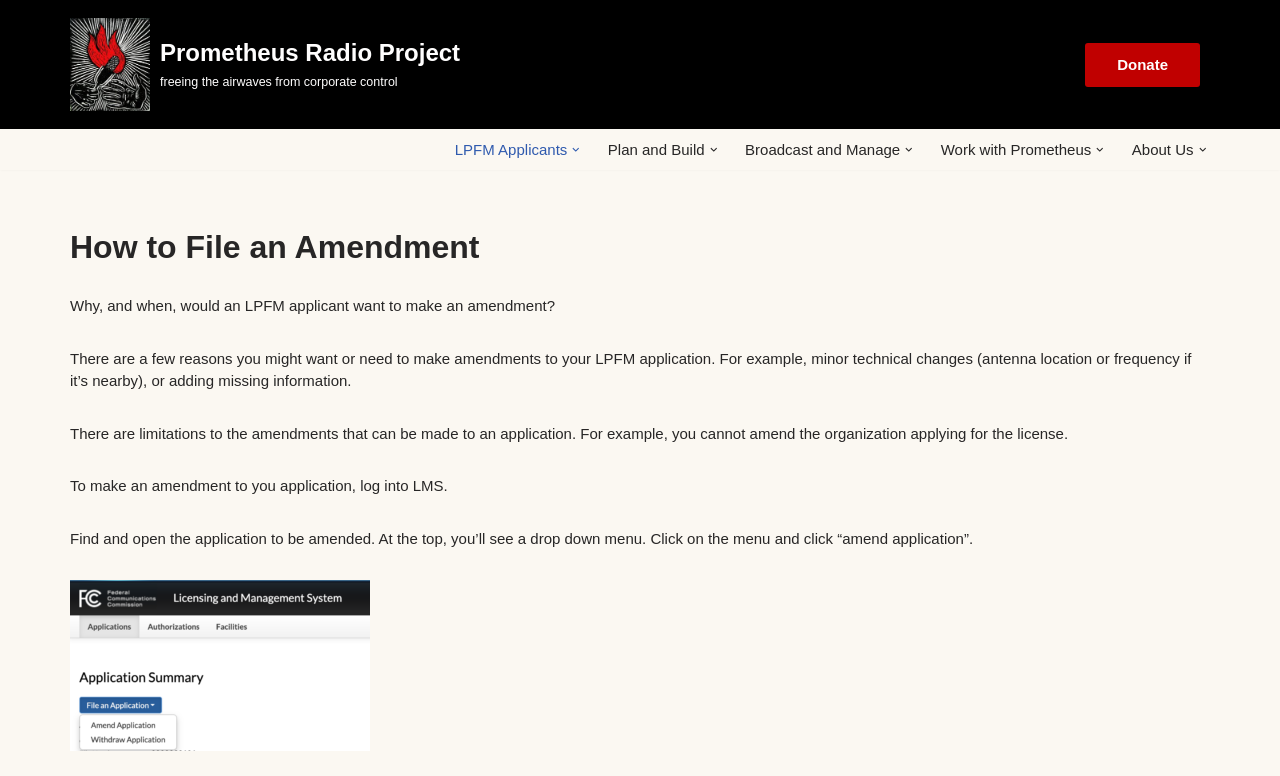Provide the bounding box coordinates for the UI element that is described by this text: "Plan and Build". The coordinates should be in the form of four float numbers between 0 and 1: [left, top, right, bottom].

[0.475, 0.177, 0.55, 0.209]